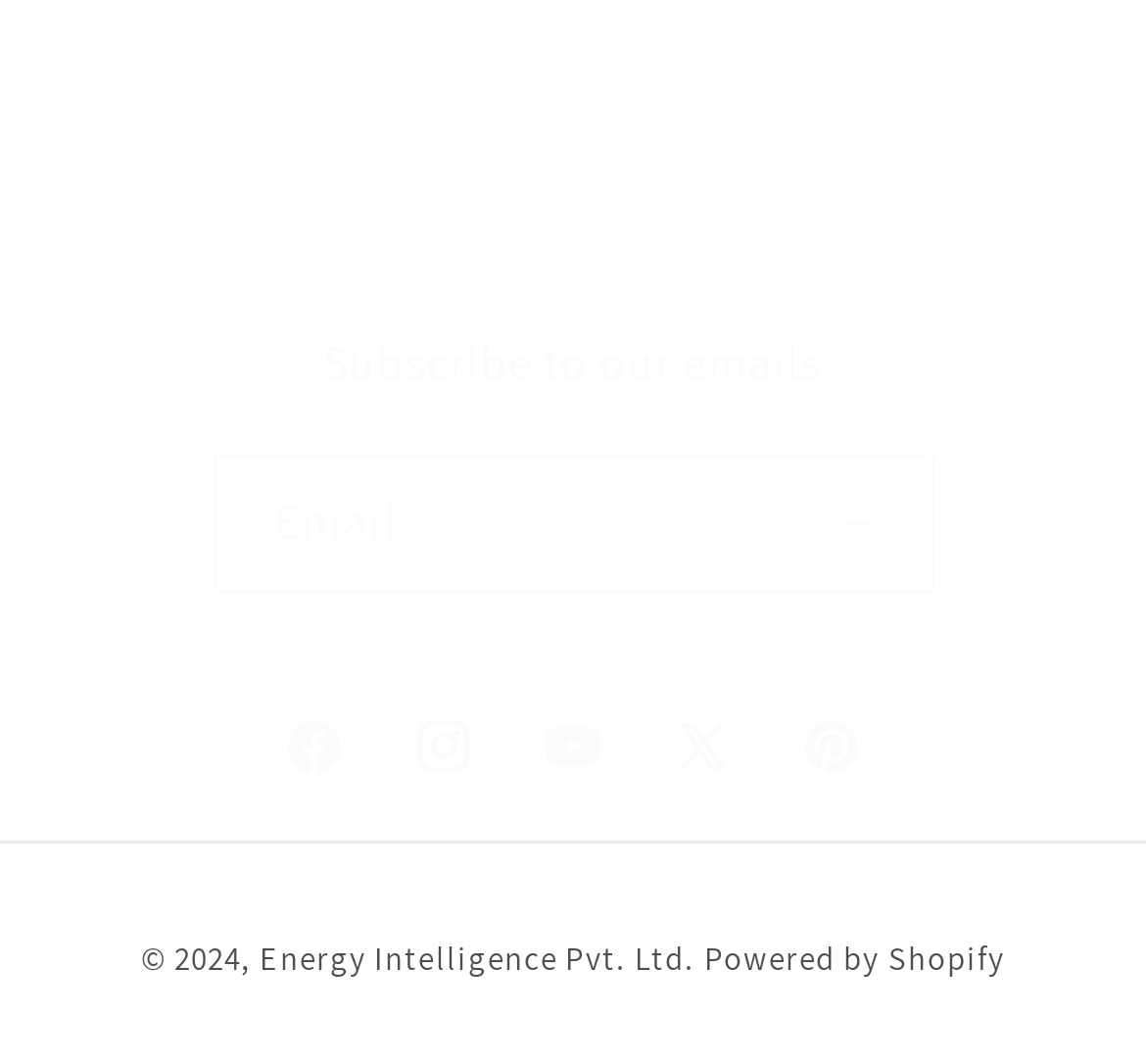Determine the bounding box coordinates for the area that needs to be clicked to fulfill this task: "Subscribe". The coordinates must be given as four float numbers between 0 and 1, i.e., [left, top, right, bottom].

[0.699, 0.427, 0.812, 0.557]